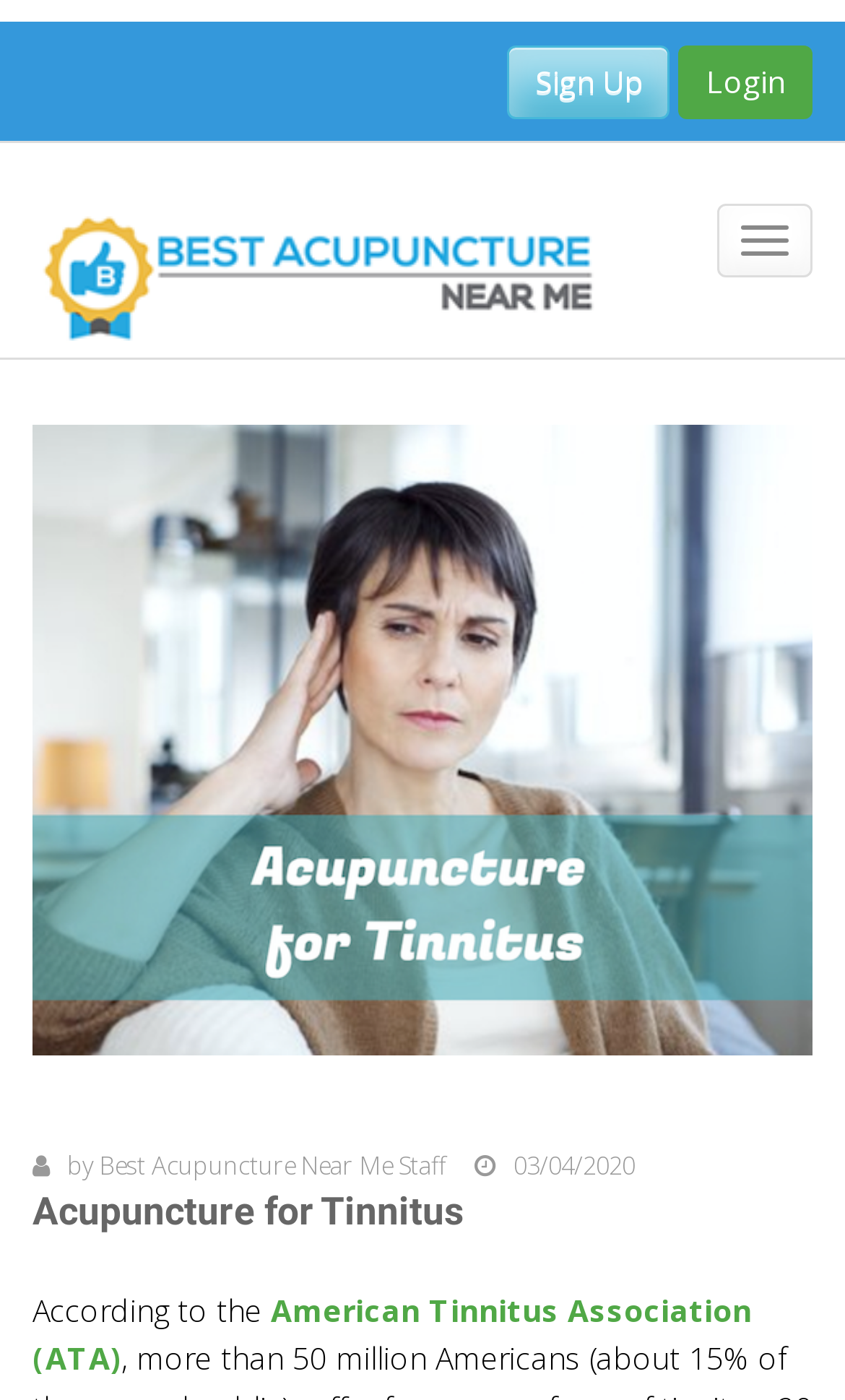What is the name of the staff mentioned on the webpage?
Refer to the screenshot and answer in one word or phrase.

Best Acupuncture Near Me Staff